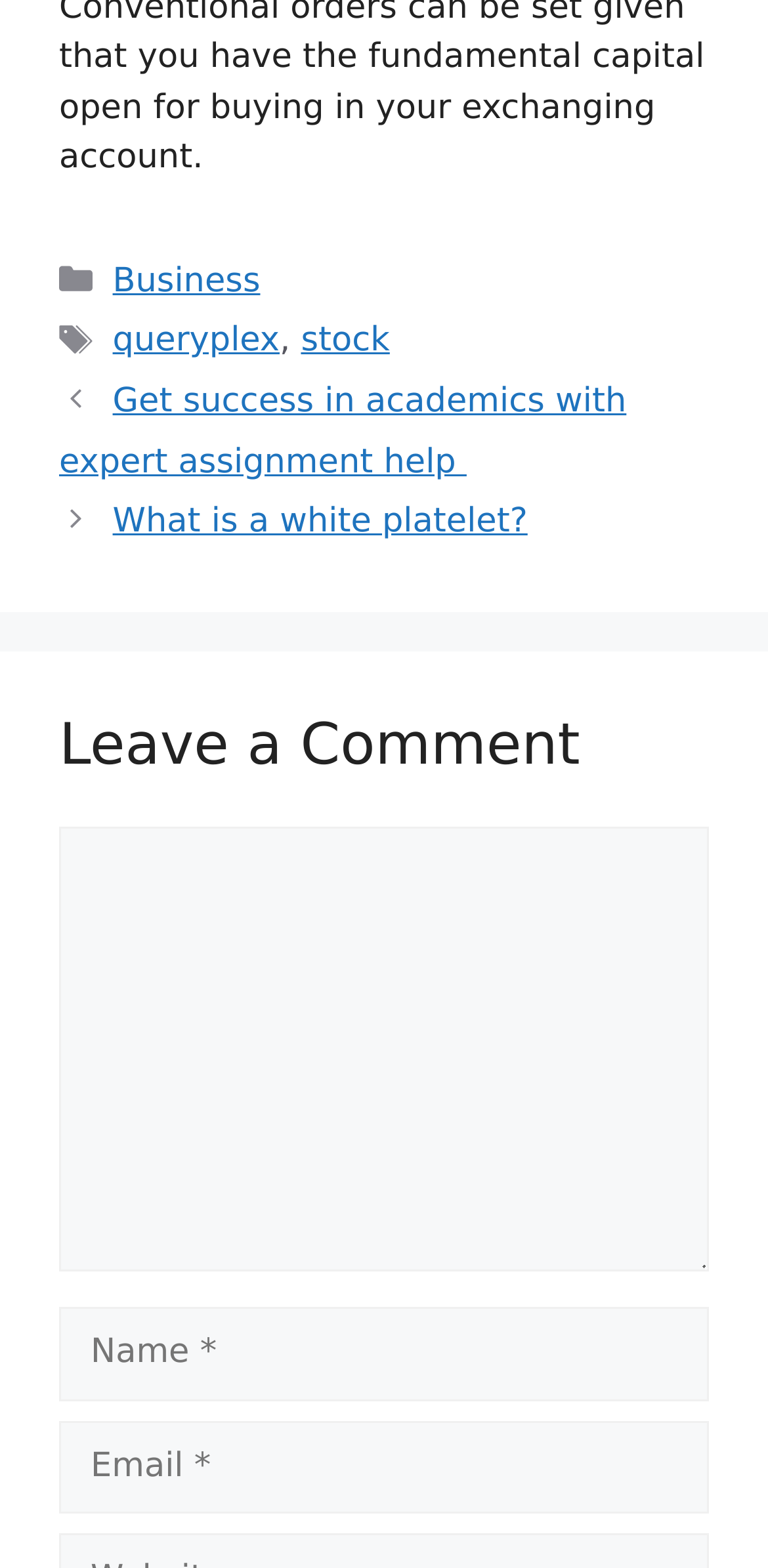Pinpoint the bounding box coordinates of the element you need to click to execute the following instruction: "Enter a comment". The bounding box should be represented by four float numbers between 0 and 1, in the format [left, top, right, bottom].

[0.077, 0.527, 0.923, 0.81]